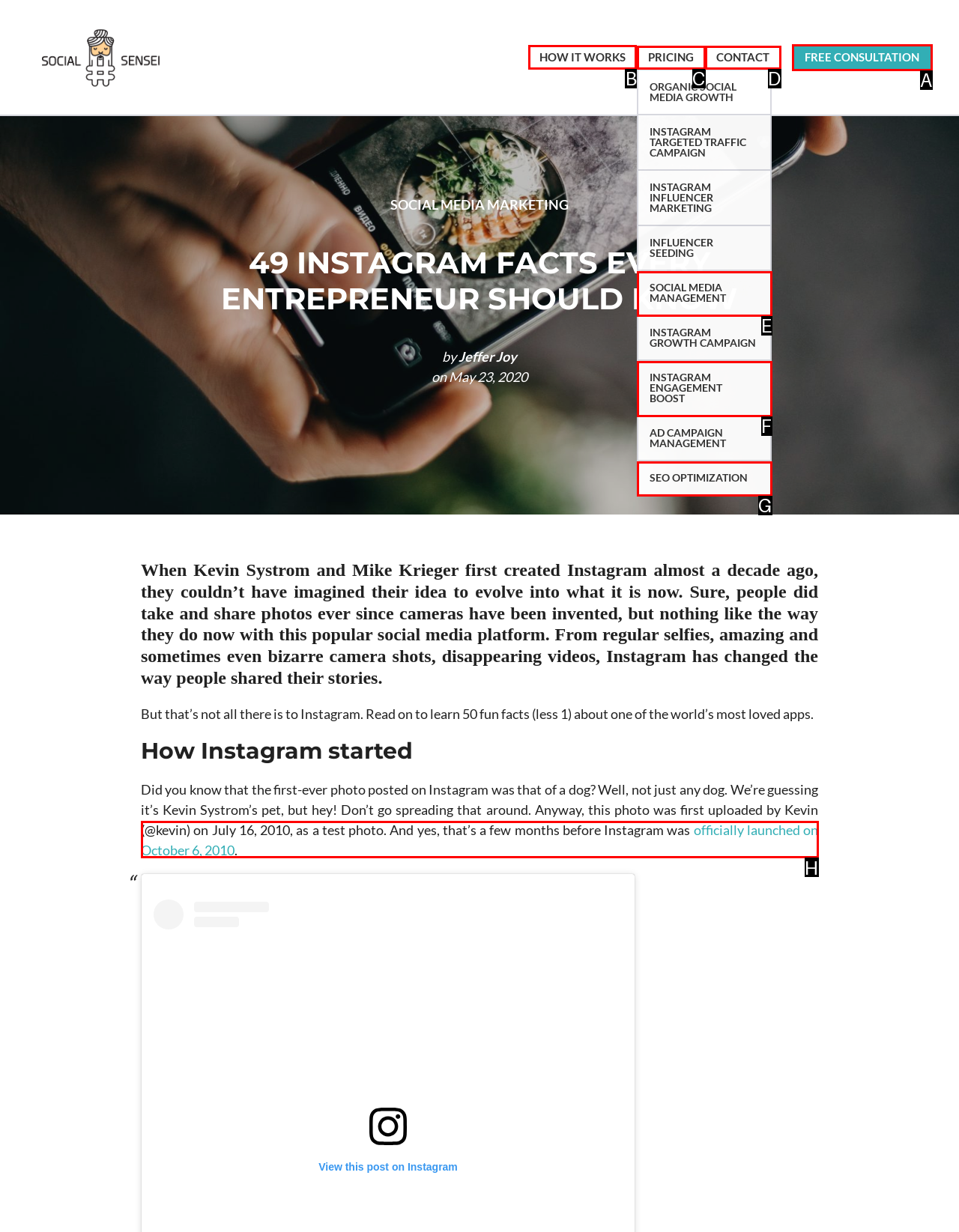Find the correct option to complete this instruction: Click on the 'HOW IT WORKS' link. Reply with the corresponding letter.

B